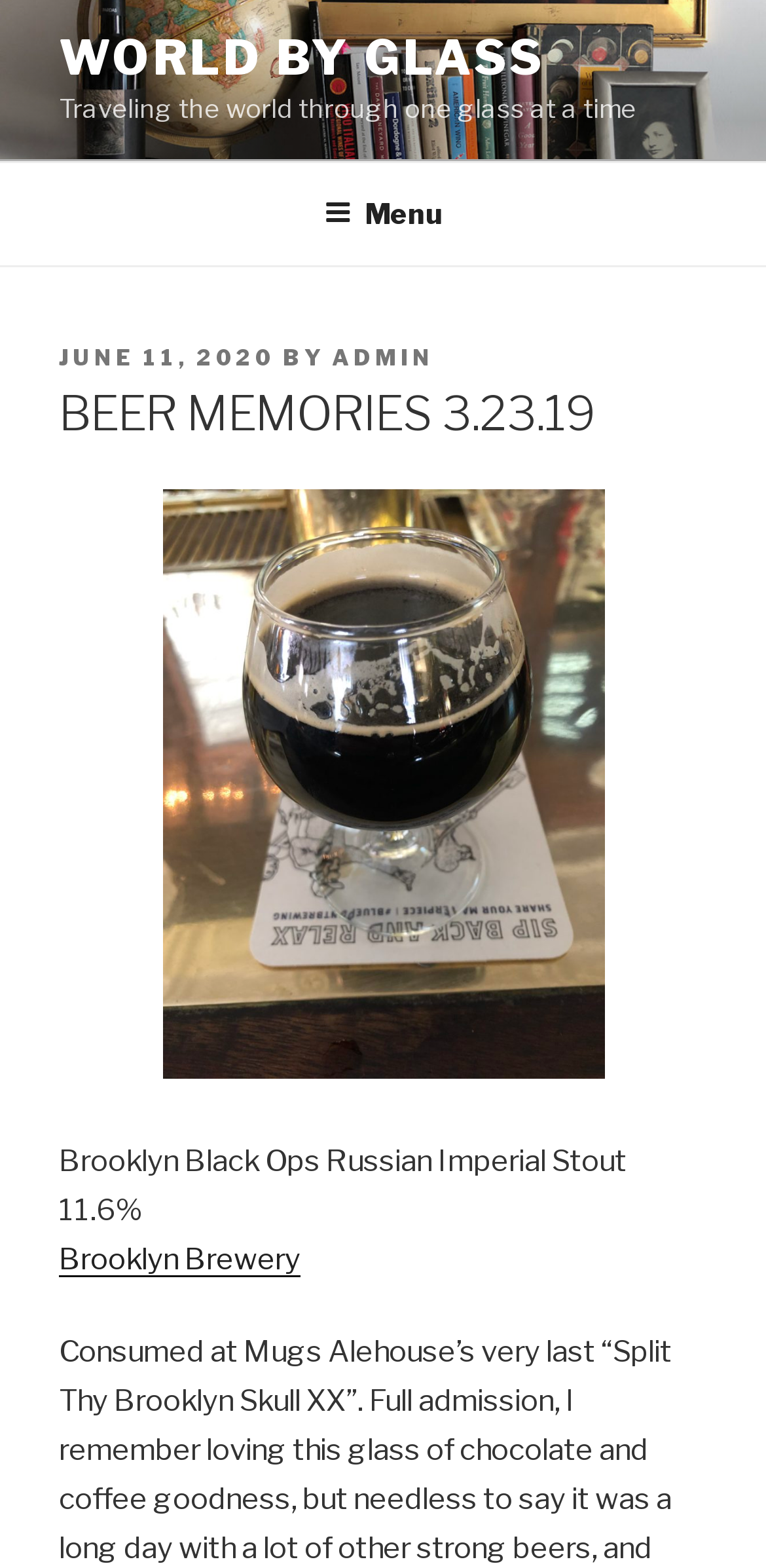Determine the main text heading of the webpage and provide its content.

BEER MEMORIES 3.23.19